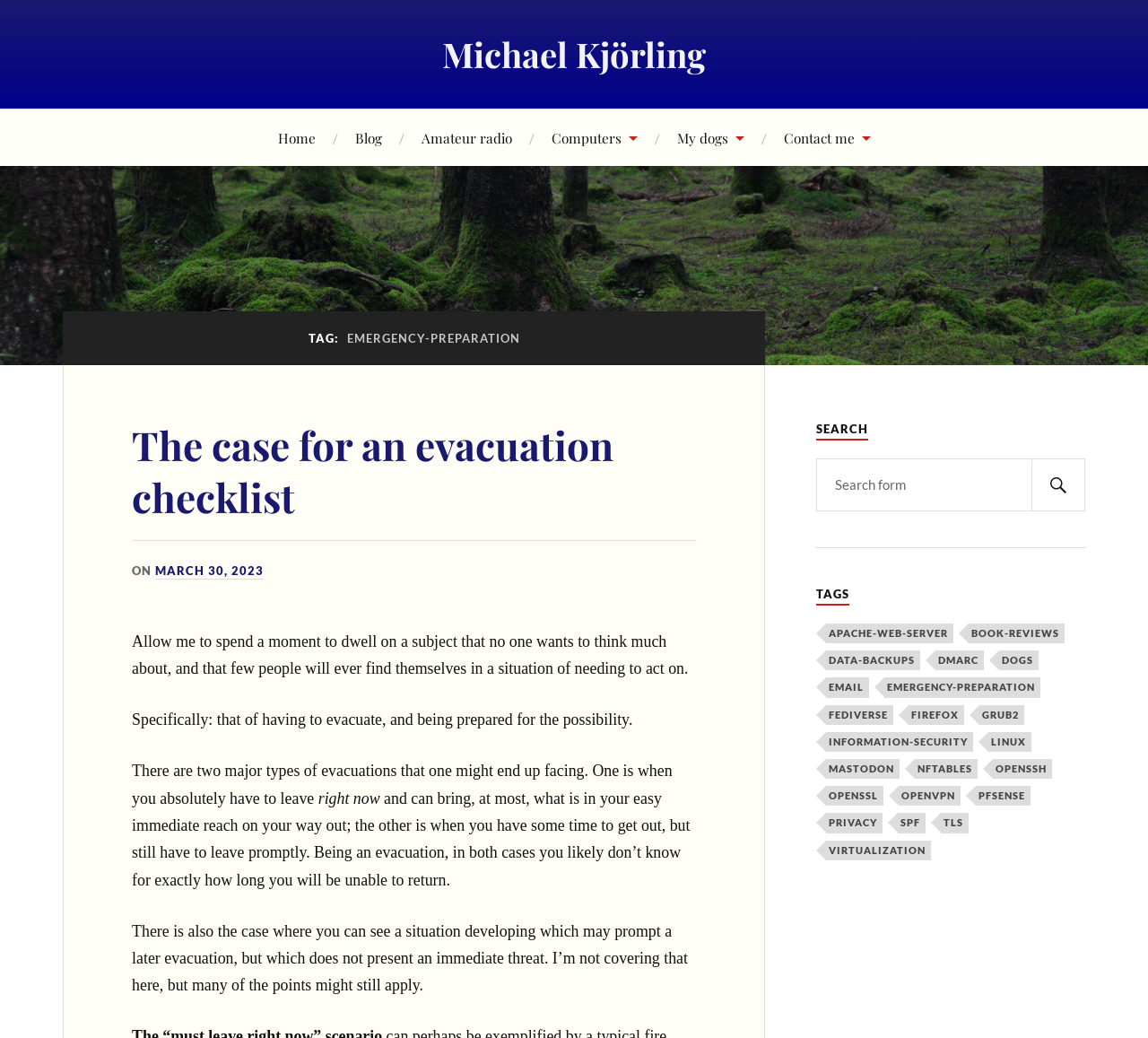Pinpoint the bounding box coordinates of the element you need to click to execute the following instruction: "search for something". The bounding box should be represented by four float numbers between 0 and 1, in the format [left, top, right, bottom].

[0.711, 0.442, 0.945, 0.493]